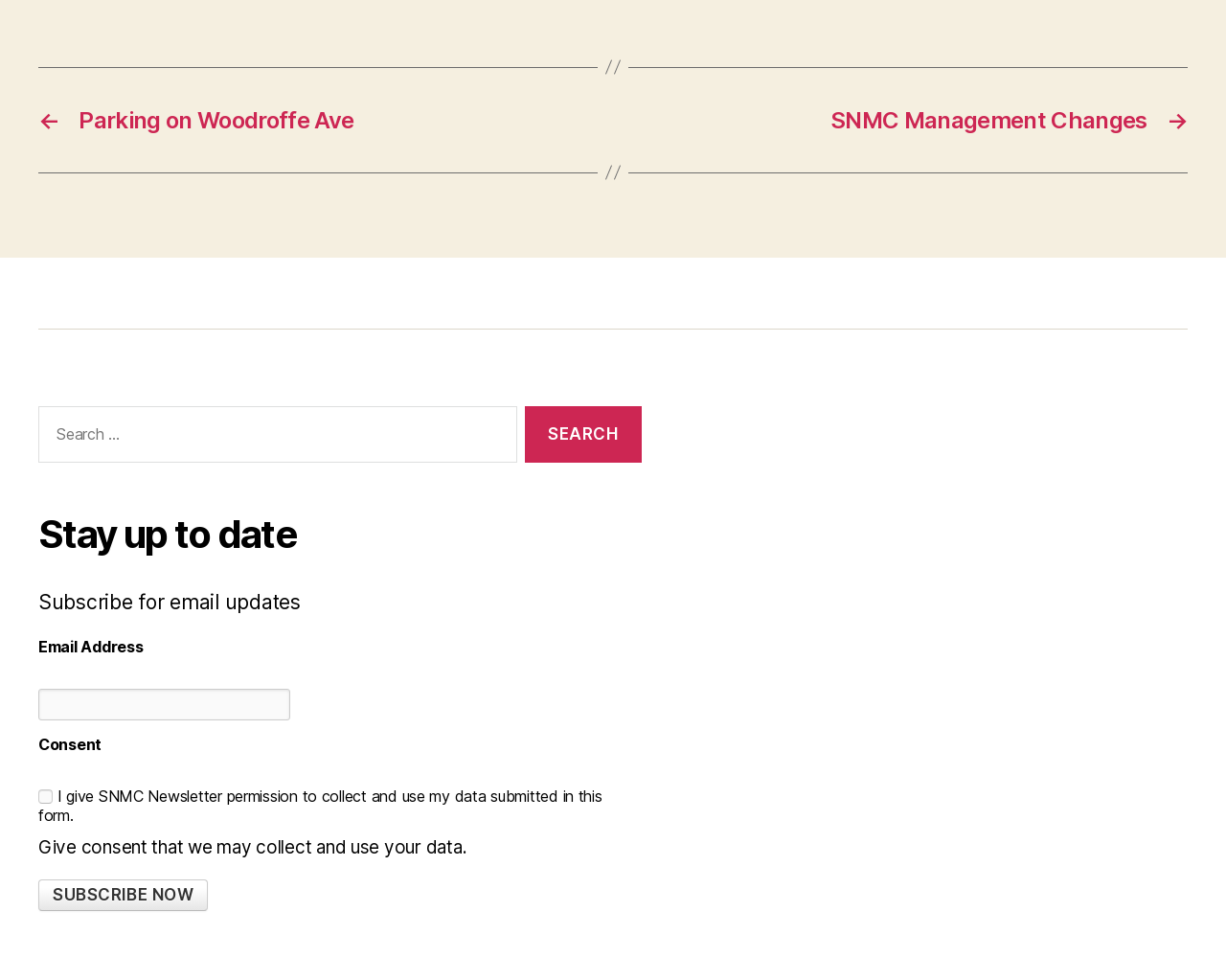What is the purpose of the 'Stay up to date' section?
Please provide a full and detailed response to the question.

The 'Stay up to date' section is a call-to-action to encourage users to subscribe for email updates. It provides a brief description and a form to input email address and consent, indicating that the purpose of this section is to facilitate subscription for email updates.